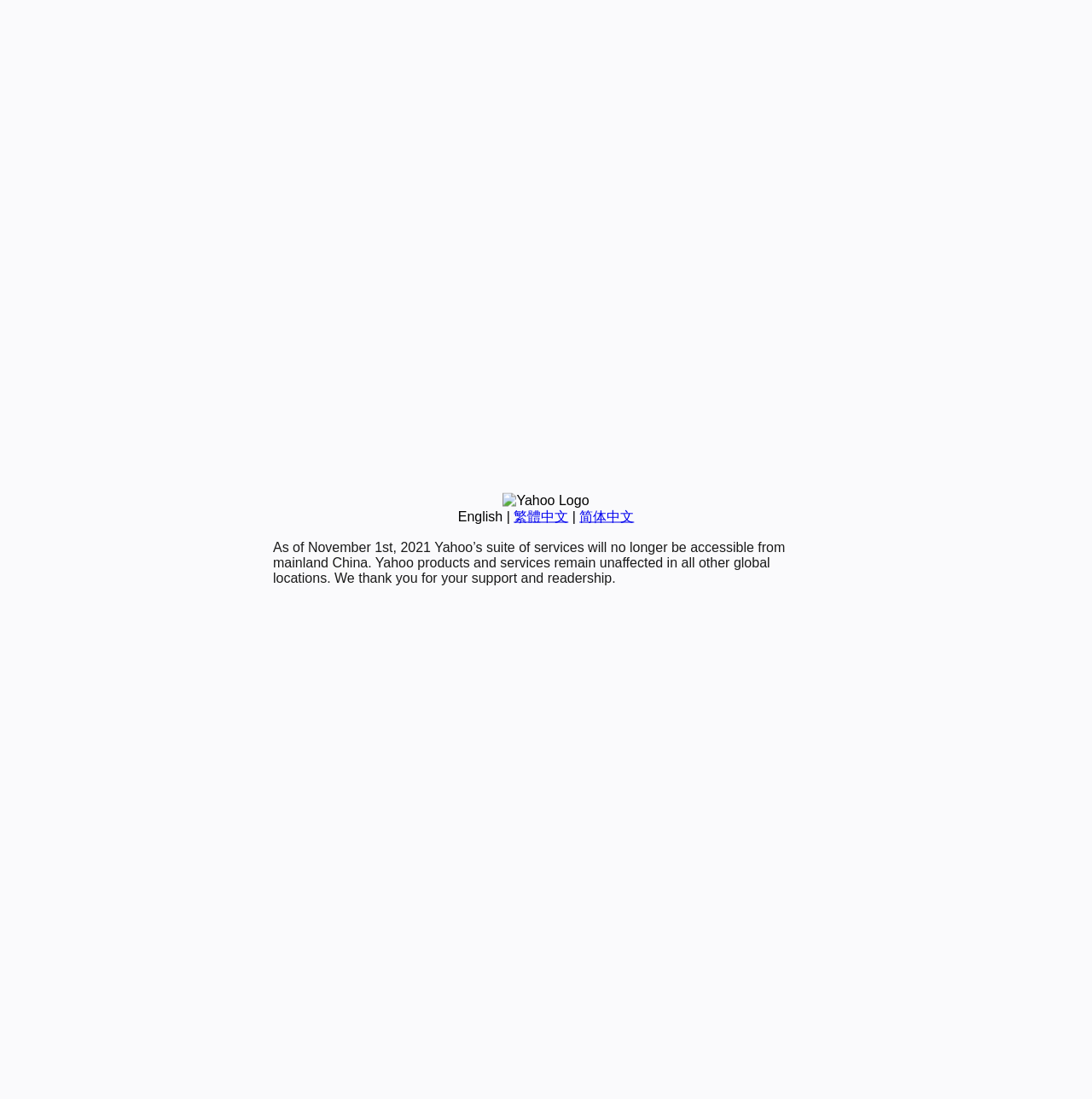Given the following UI element description: "(562) 266-5777", find the bounding box coordinates in the webpage screenshot.

None